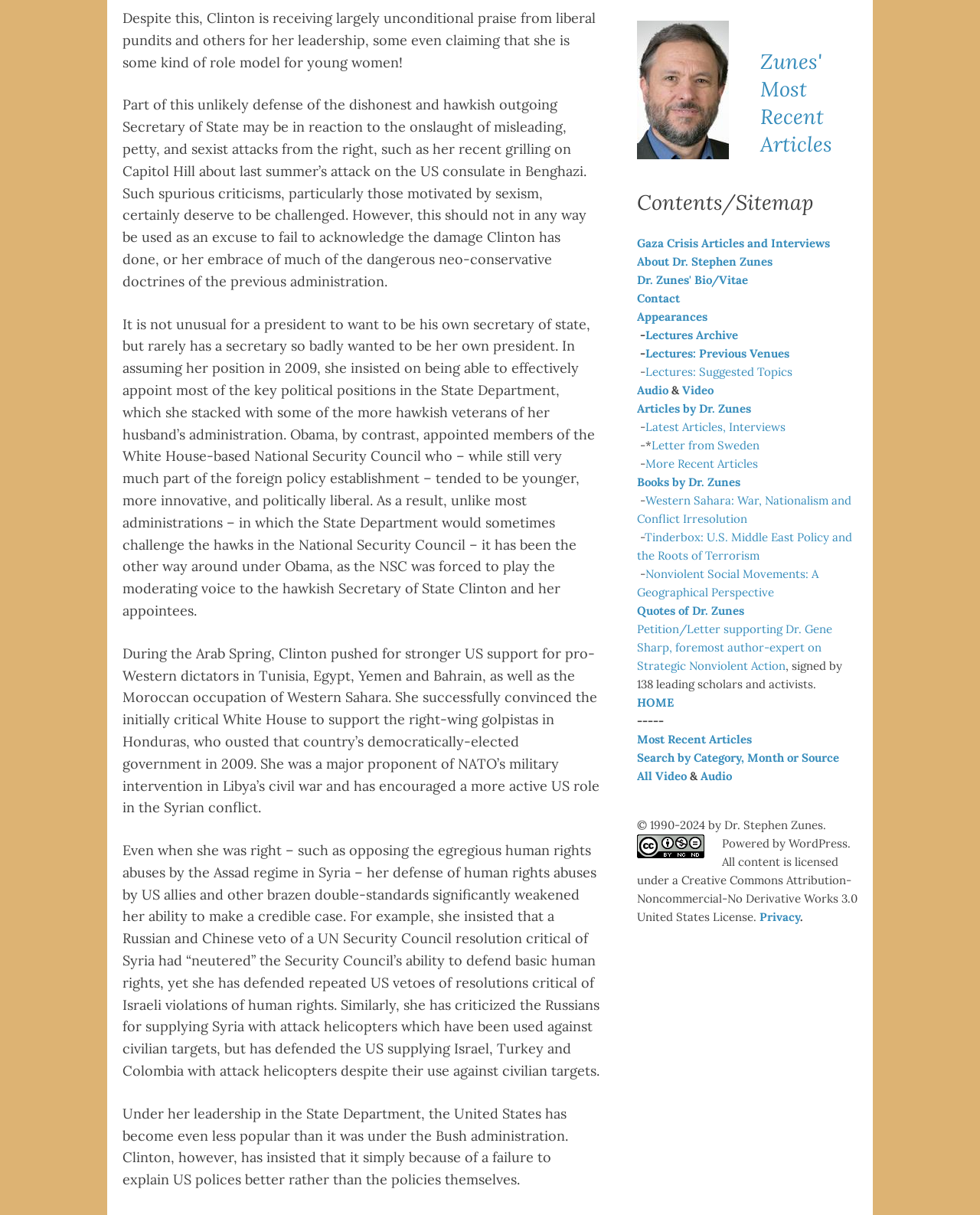Find the bounding box of the web element that fits this description: "Lectures: Suggested Topics".

[0.659, 0.3, 0.809, 0.312]